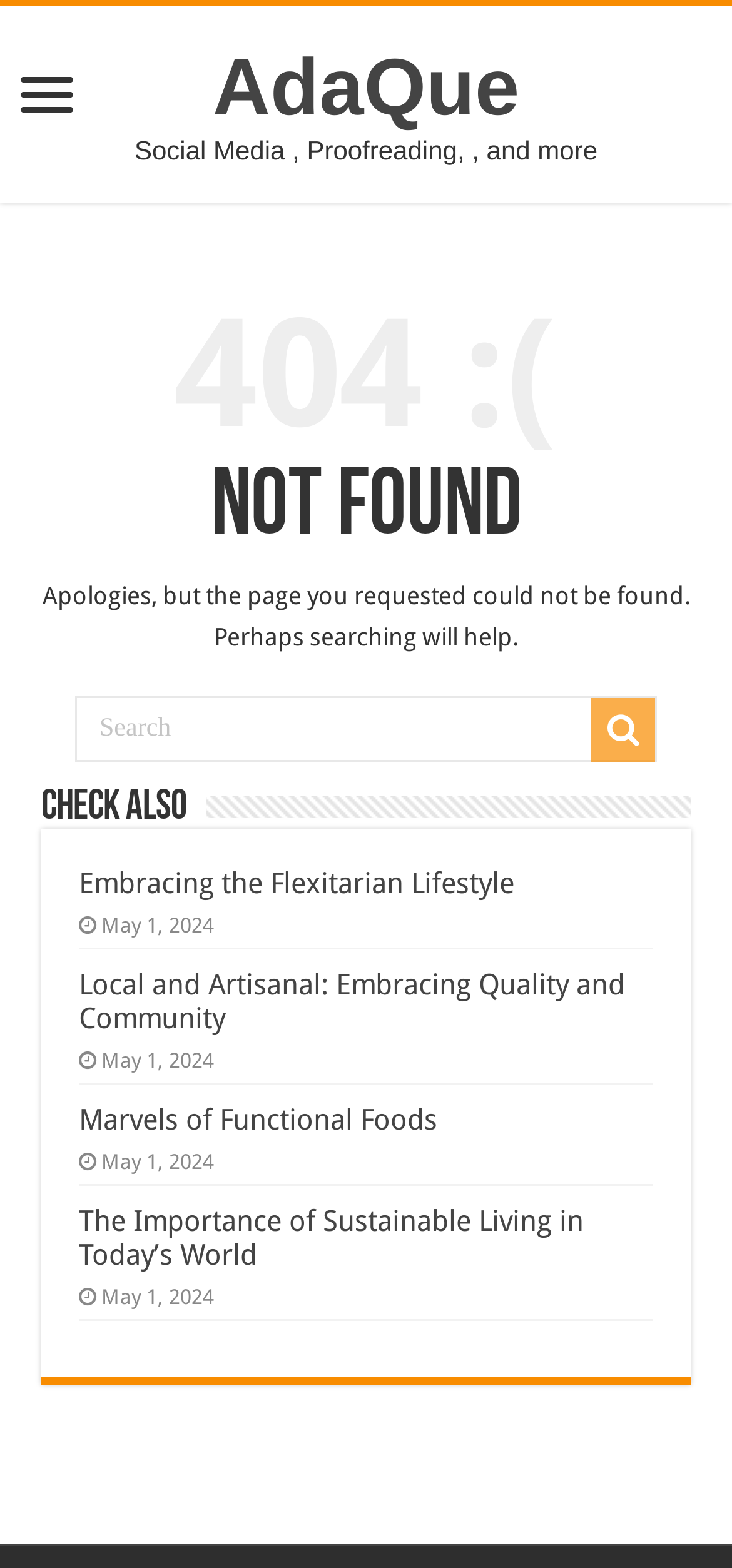Please identify the bounding box coordinates of the element's region that I should click in order to complete the following instruction: "Contact us". The bounding box coordinates consist of four float numbers between 0 and 1, i.e., [left, top, right, bottom].

None